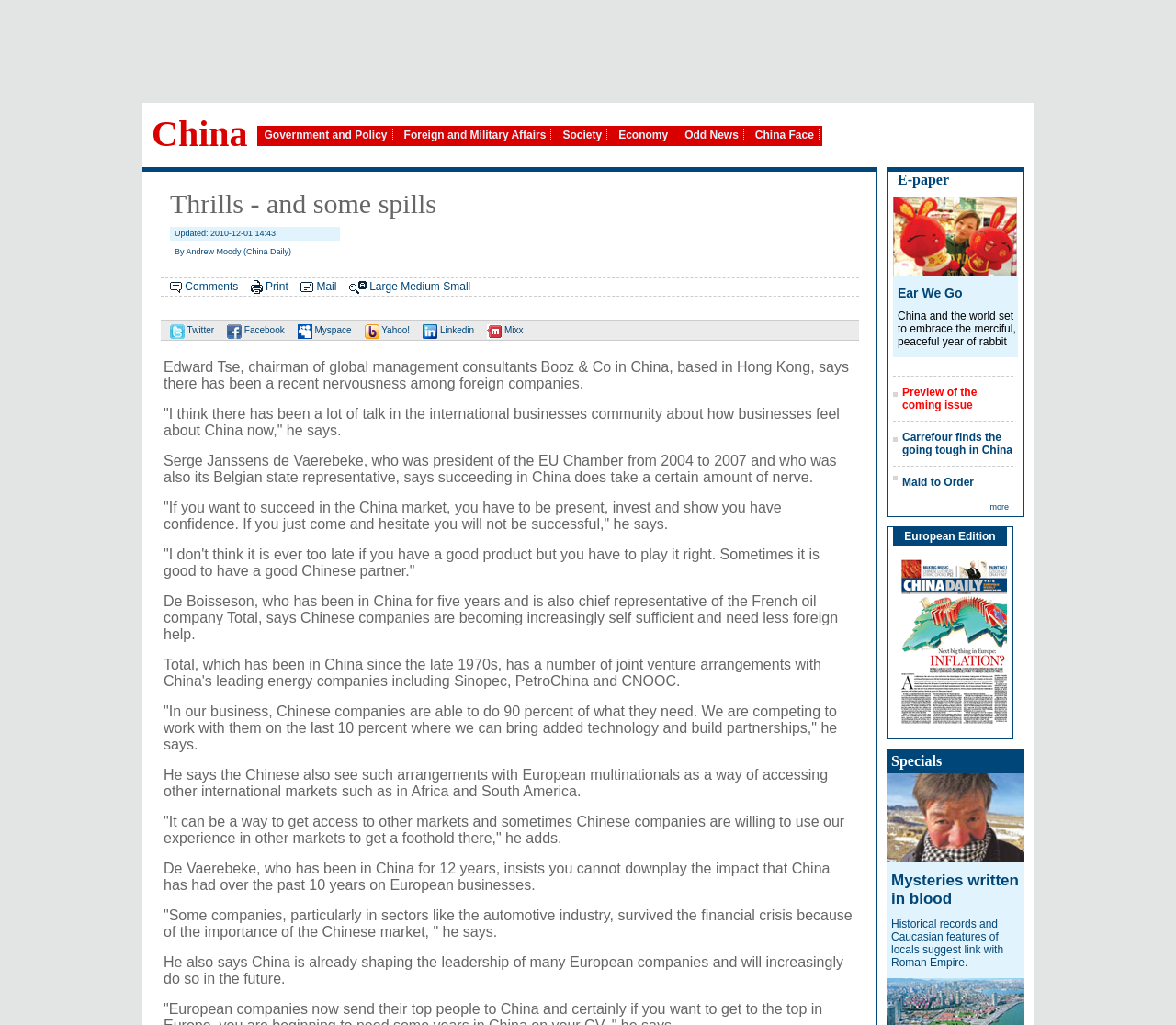How many images are present in the webpage?
Using the image provided, answer with just one word or phrase.

11